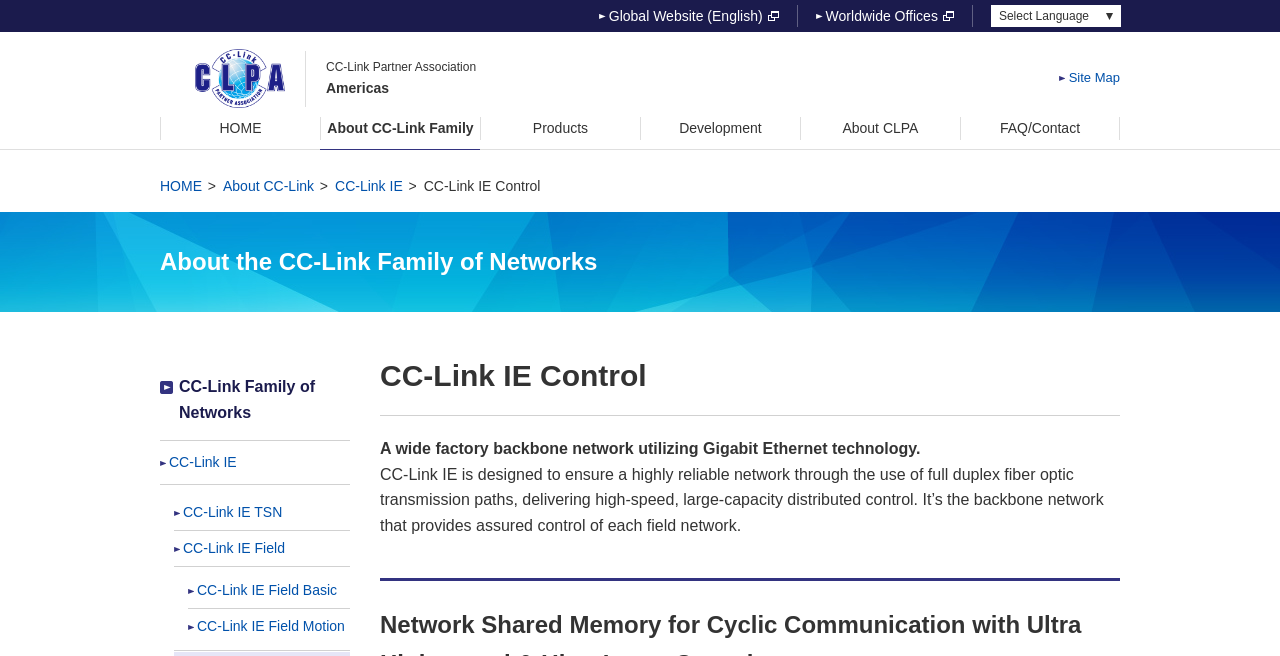What is the name of the organization?
Using the image provided, answer with just one word or phrase.

CC-Link Partner Association